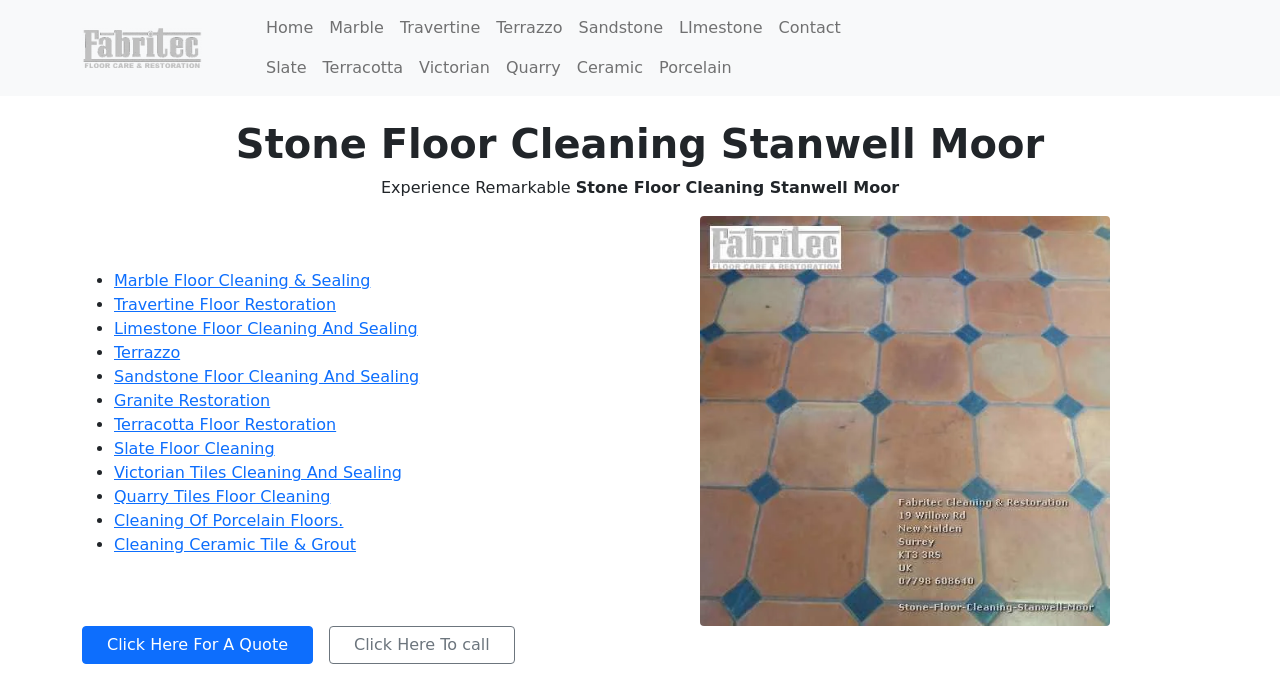Find and generate the main title of the webpage.

Stone Floor Cleaning Stanwell Moor